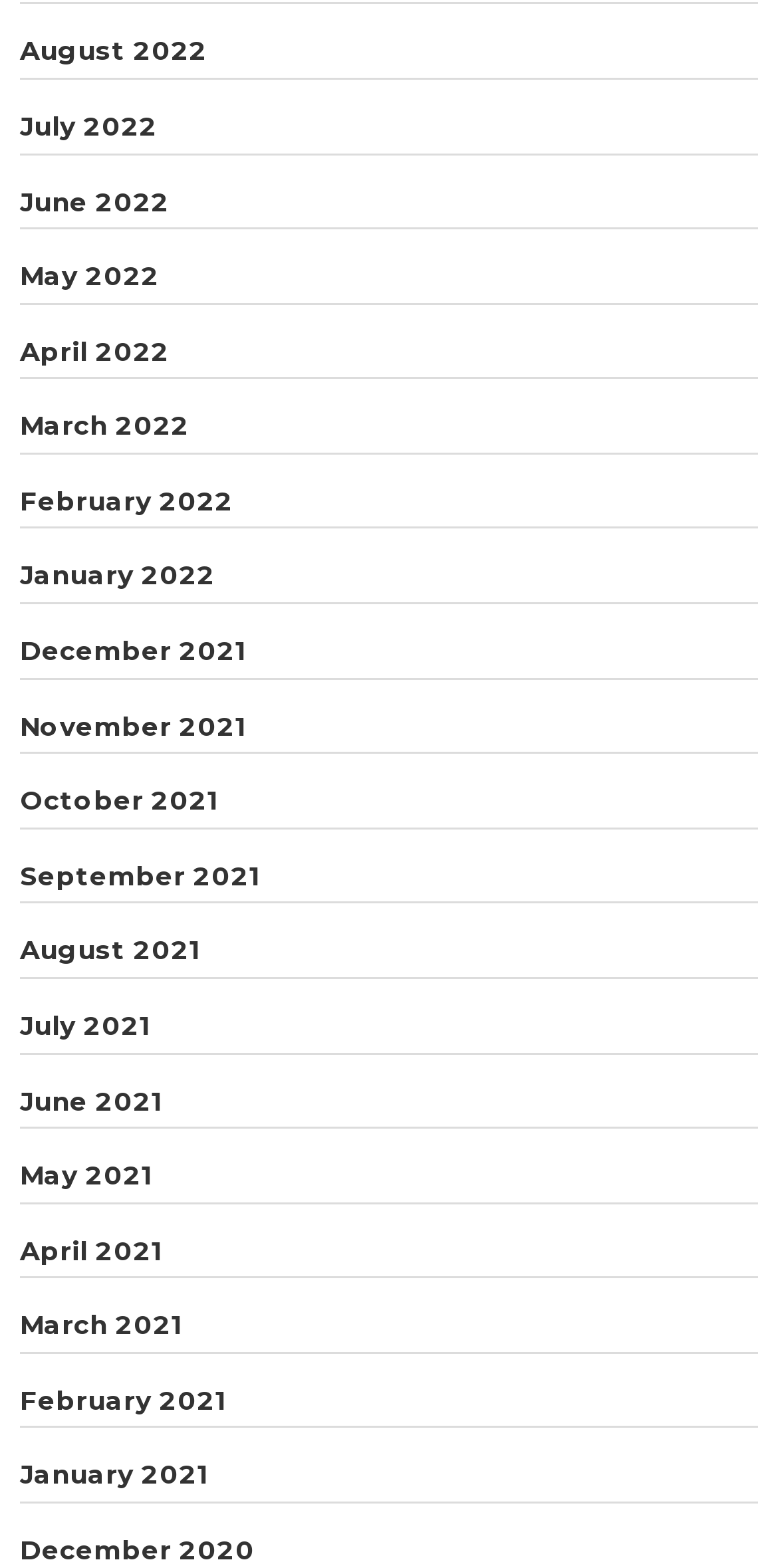Answer the question below with a single word or a brief phrase: 
How many months are listed?

24